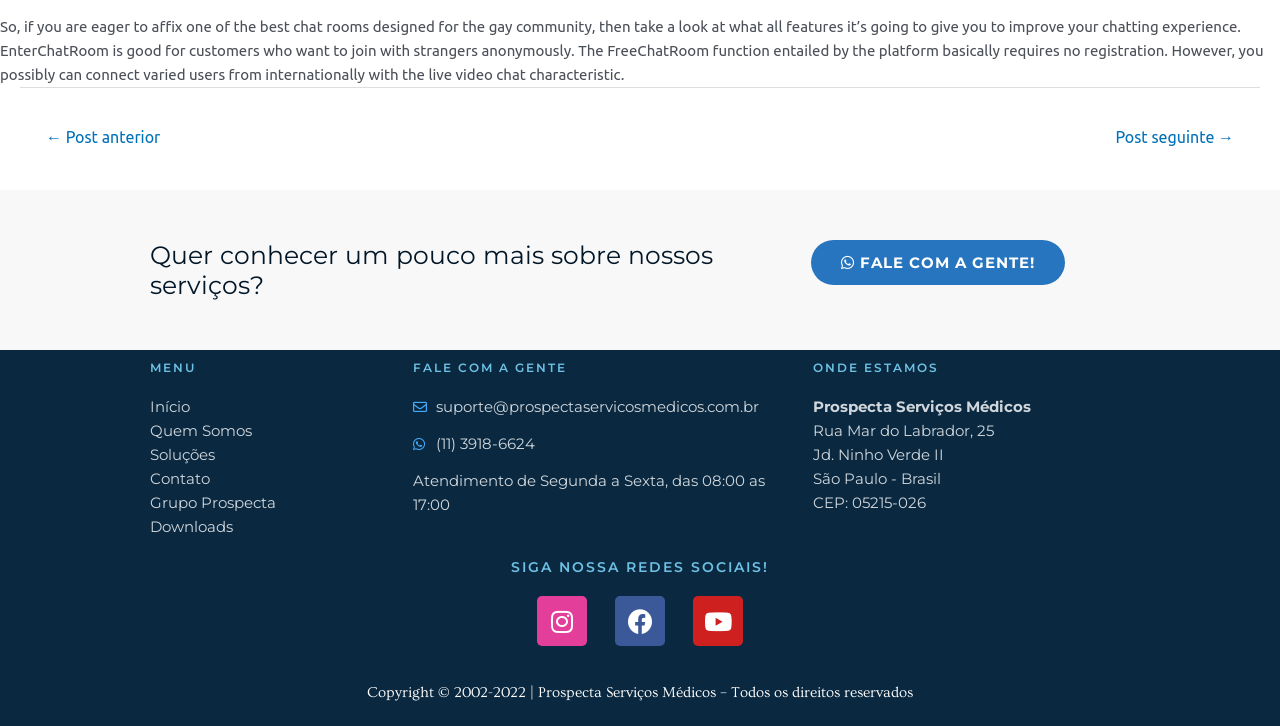Provide the bounding box coordinates in the format (top-left x, top-left y, bottom-right x, bottom-right y). All values are floating point numbers between 0 and 1. Determine the bounding box coordinate of the UI element described as: Grupo Prospecta

[0.117, 0.676, 0.307, 0.709]